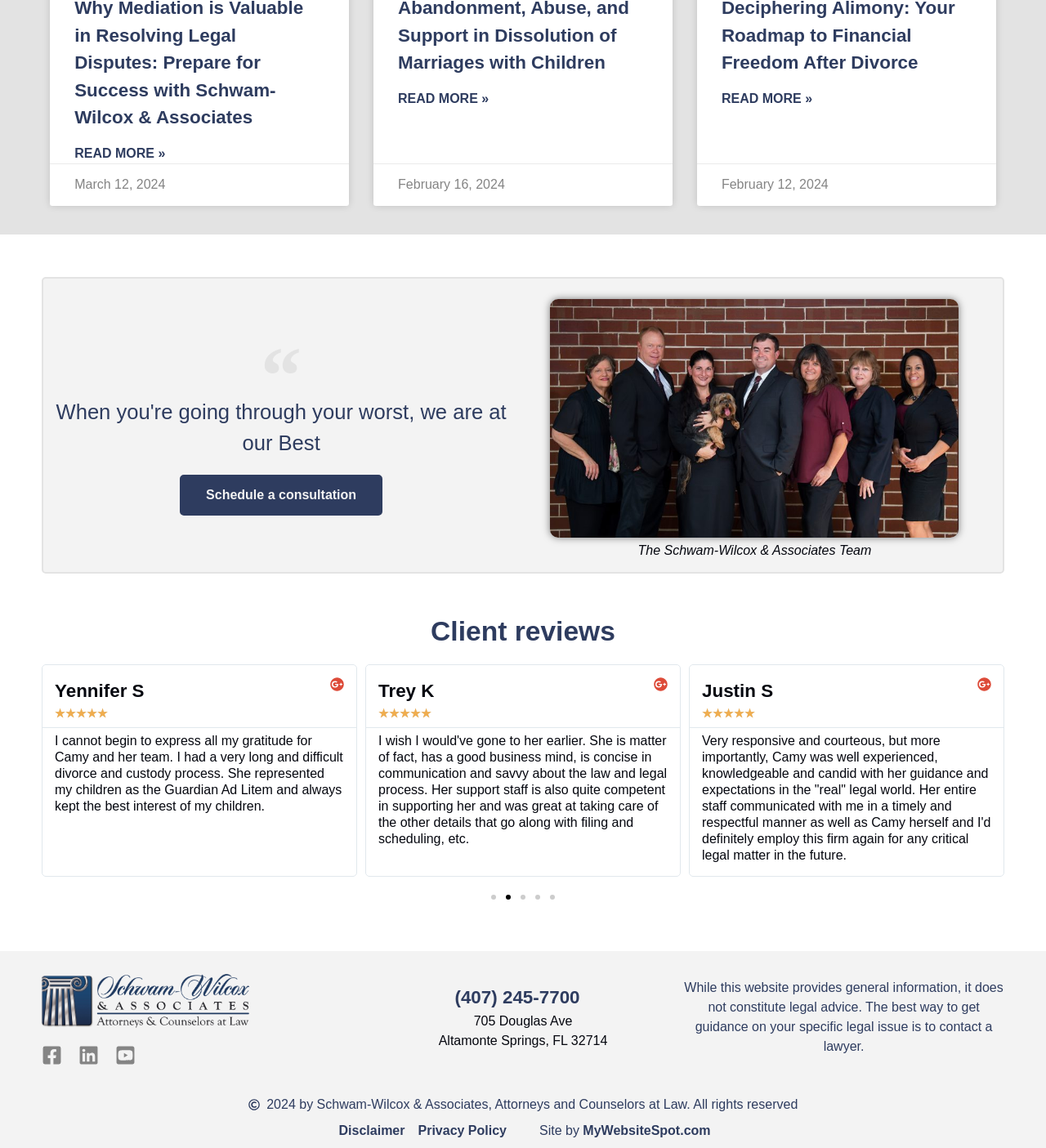Using the format (top-left x, top-left y, bottom-right x, bottom-right y), provide the bounding box coordinates for the described UI element. All values should be floating point numbers between 0 and 1: Yennifer S★★★★★ Read More

[0.35, 0.58, 0.65, 0.634]